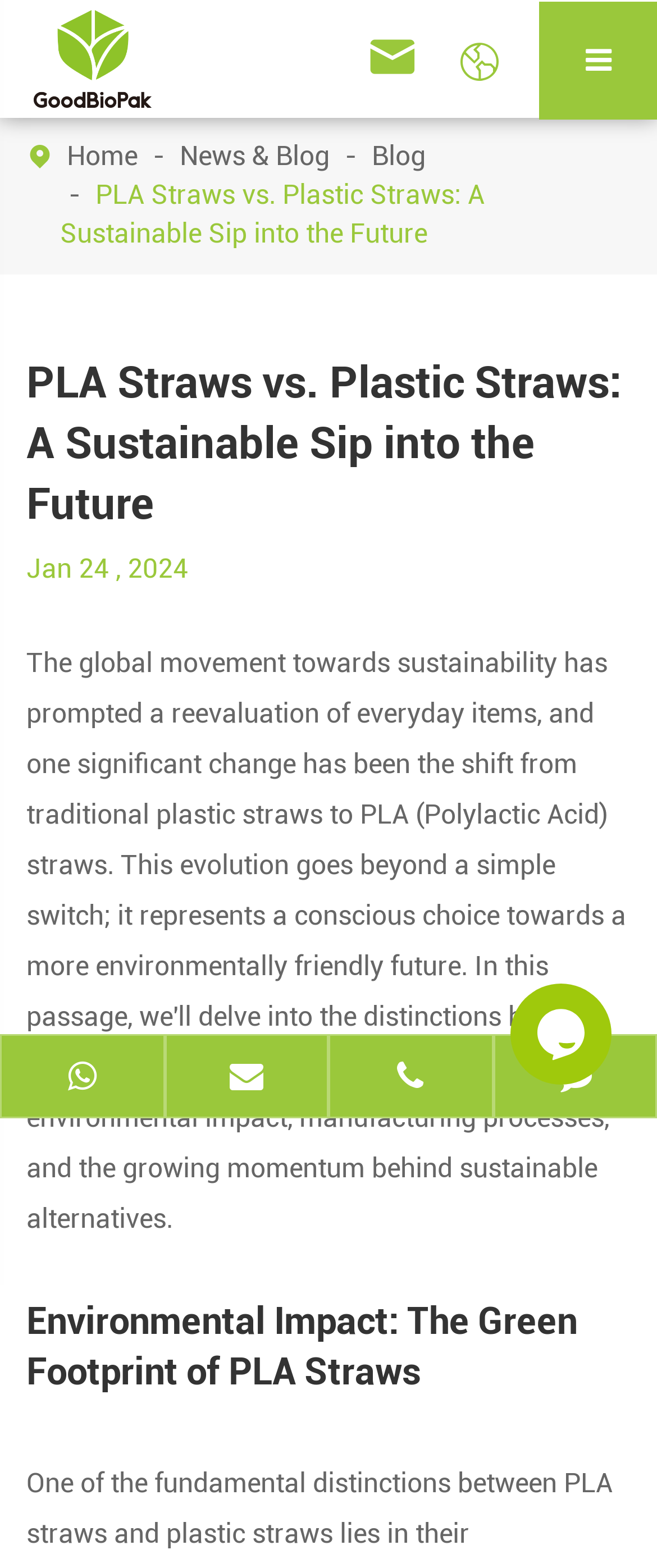Kindly determine the bounding box coordinates for the clickable area to achieve the given instruction: "go to home page".

[0.102, 0.089, 0.209, 0.11]